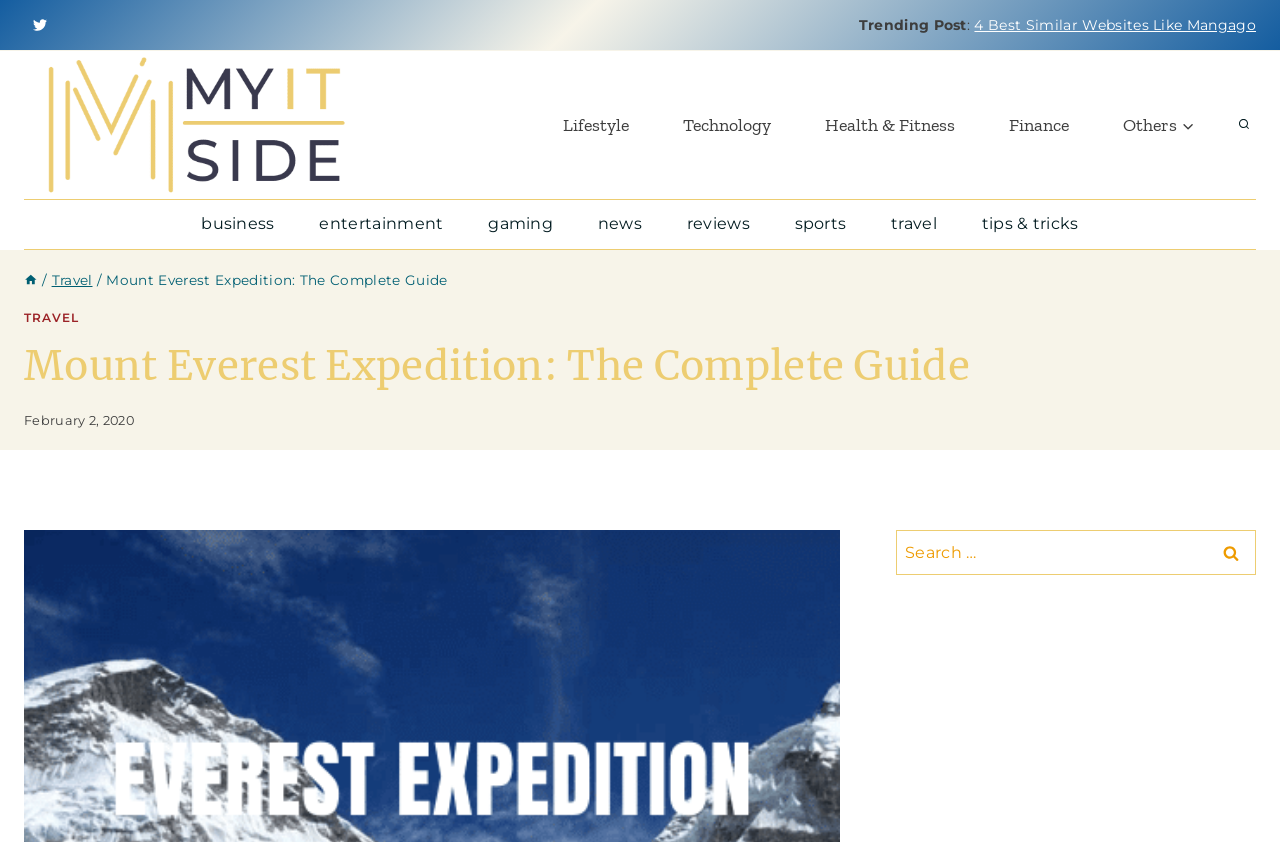What is the date mentioned in the webpage?
Provide an in-depth and detailed explanation in response to the question.

The webpage contains a time element that mentions 'February 2, 2020' which is the date being referred to.